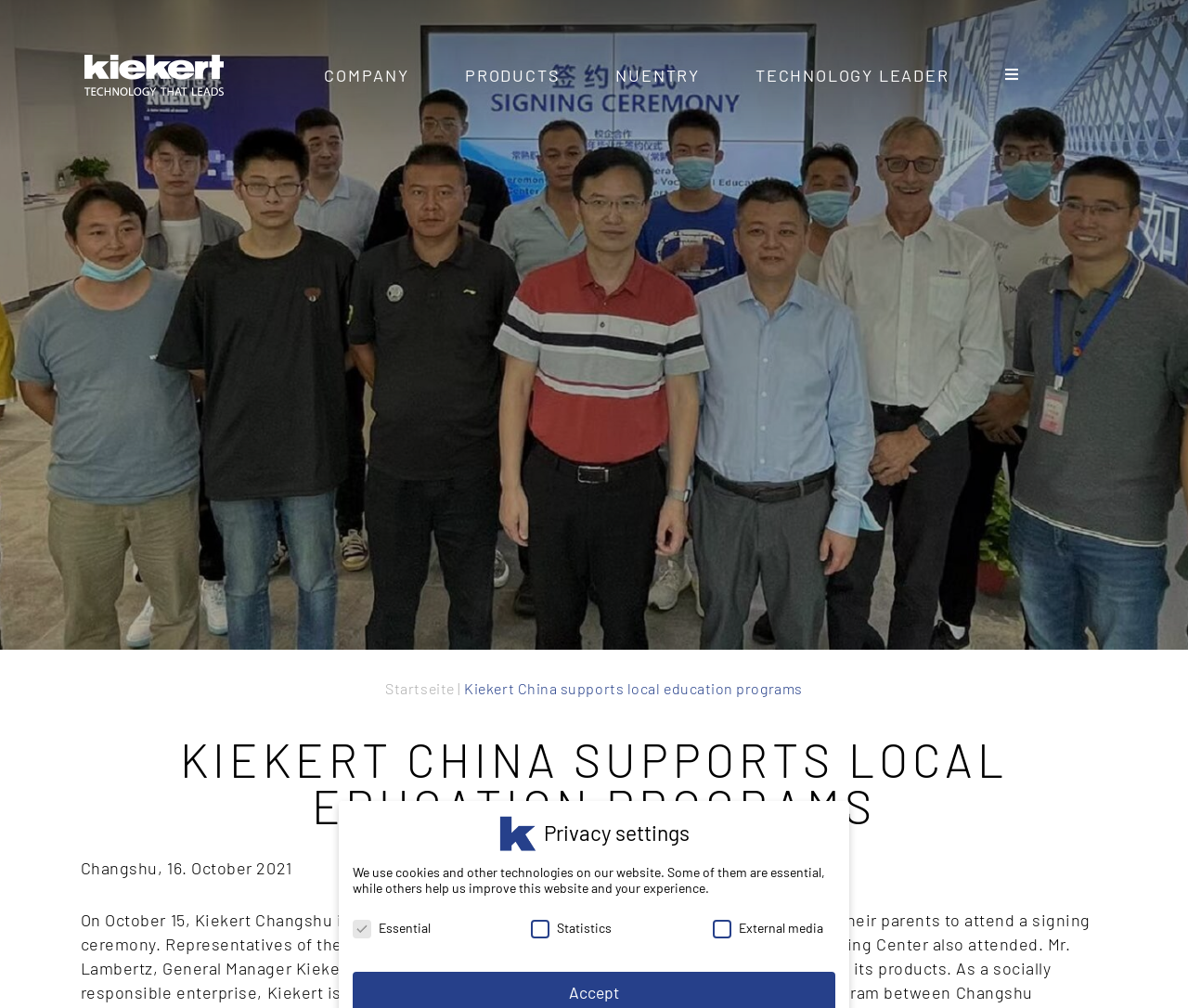Deliver a detailed narrative of the webpage's visual and textual elements.

The webpage is about Kiekert China's support for local education programs. At the top left corner, there is a Kiekert AG logo, which is an image linked to the company's website. 

Below the logo, there is a main menu navigation bar with five links: COMPANY, PRODUCTS, NUENTRY, TECHNOLOGY LEADER, and Toggle Sliding Bar. The menu bar spans across the top of the page, taking up most of the width.

On the left side of the page, there is a breadcrumb navigation section, which shows the current page's location within the website's hierarchy. It consists of a link to the Startseite (home page), a separator, and the current page's title, "Kiekert China supports local education programs".

The main content of the page is headed by a large heading that reads "KIEKERT CHINA SUPPORTS LOCAL EDUCATION PROGRAMS". Below the heading, there is a static text that reads "Changshu, 16. October 2021", which is likely a date and location related to the education program.

Further down the page, there is a section about privacy settings, headed by a heading that reads "Privacy settings". This section explains that the website uses cookies and other technologies, and provides options to customize these settings. There are three checkboxes for Essential, Statistics, and External media, with the Essential option being checked by default.

Overall, the webpage has a simple and organized layout, with clear headings and concise text that effectively communicates the content.